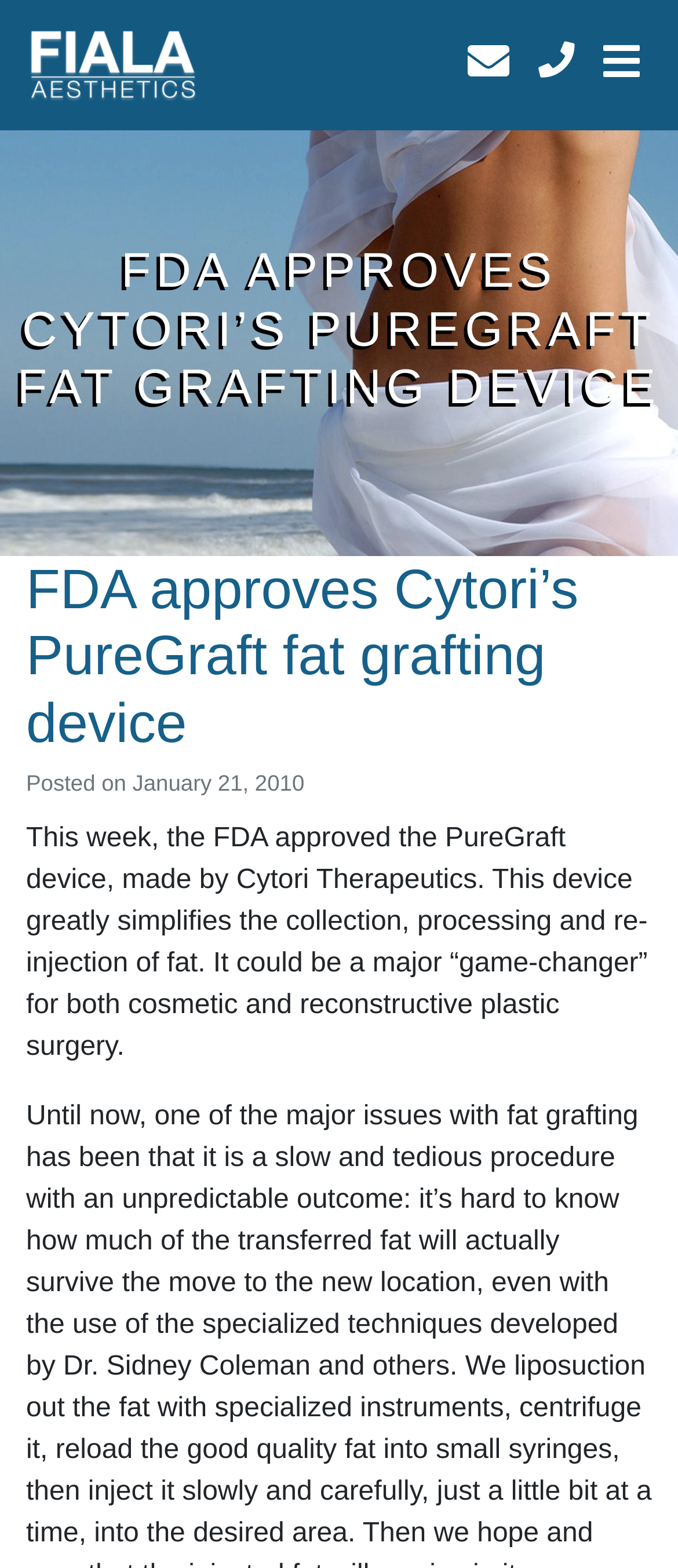Write a detailed summary of the webpage, including text, images, and layout.

The webpage is about the FDA's approval of Cytori's PureGraft fat grafting device. At the top left corner, there is a logo image with a corresponding link. Below the logo, there is a main heading that reads "FDA APPROVES CYTORI’S PUREGRAFT FAT GRAFTING DEVICE" in a large font size. 

To the right of the logo, there are three icons, which are links, aligned horizontally. The first icon is a Facebook icon, the second is a Twitter icon, and the third is a button to open the navigation menu.

Below the icons, there is a subheading that repeats the main heading in a smaller font size. Underneath the subheading, there is a text that indicates the post date, "Posted on January 21, 2010". 

The main content of the webpage is a paragraph of text that summarizes the FDA's approval of the PureGraft device, explaining its functionality and potential impact on cosmetic and reconstructive plastic surgery. This text is positioned below the post date and spans across the majority of the webpage's width.